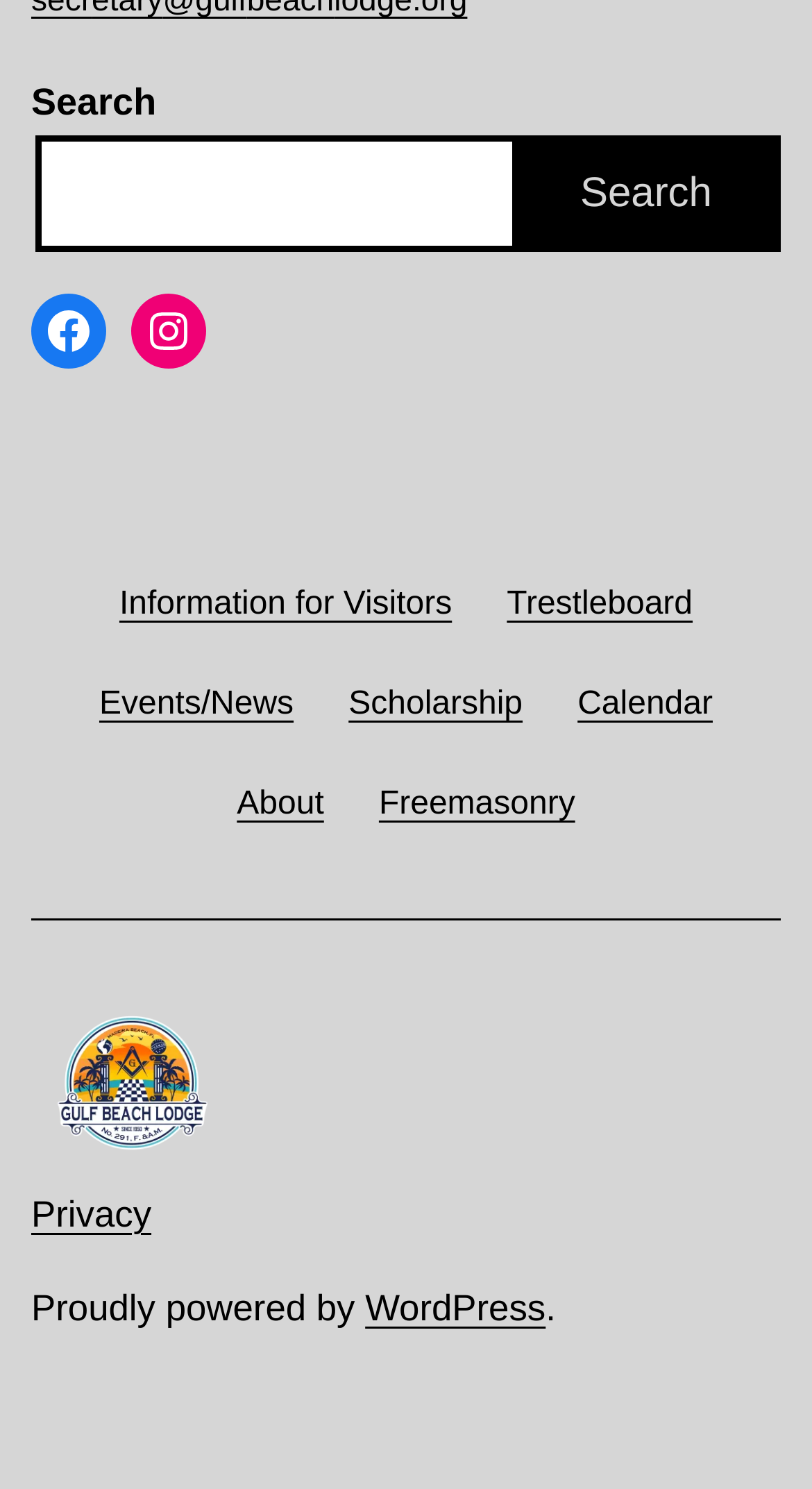Can you find the bounding box coordinates for the element to click on to achieve the instruction: "Go to Privacy page"?

[0.038, 0.801, 0.186, 0.829]